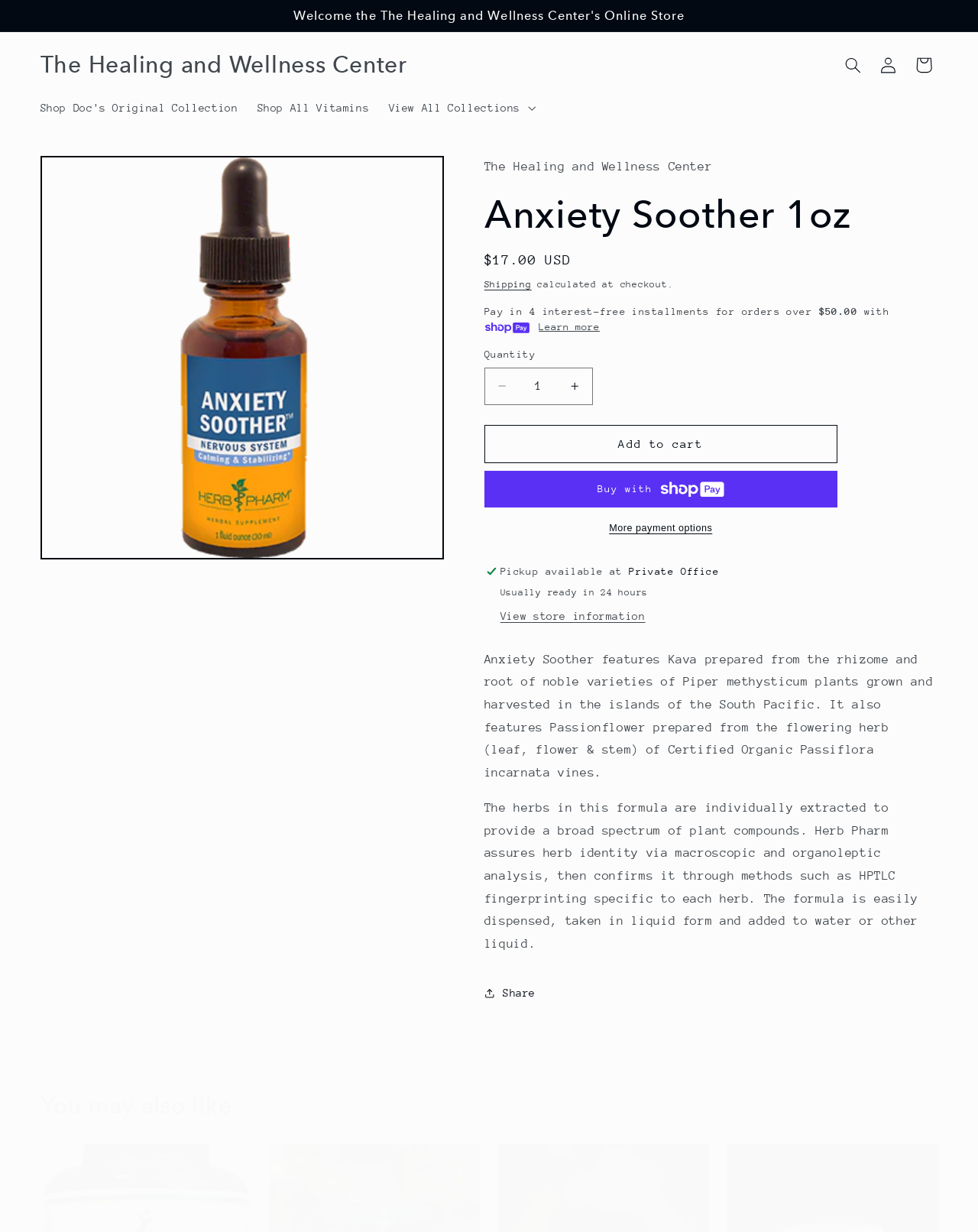Please locate and generate the primary heading on this webpage.

Anxiety Soother 1oz